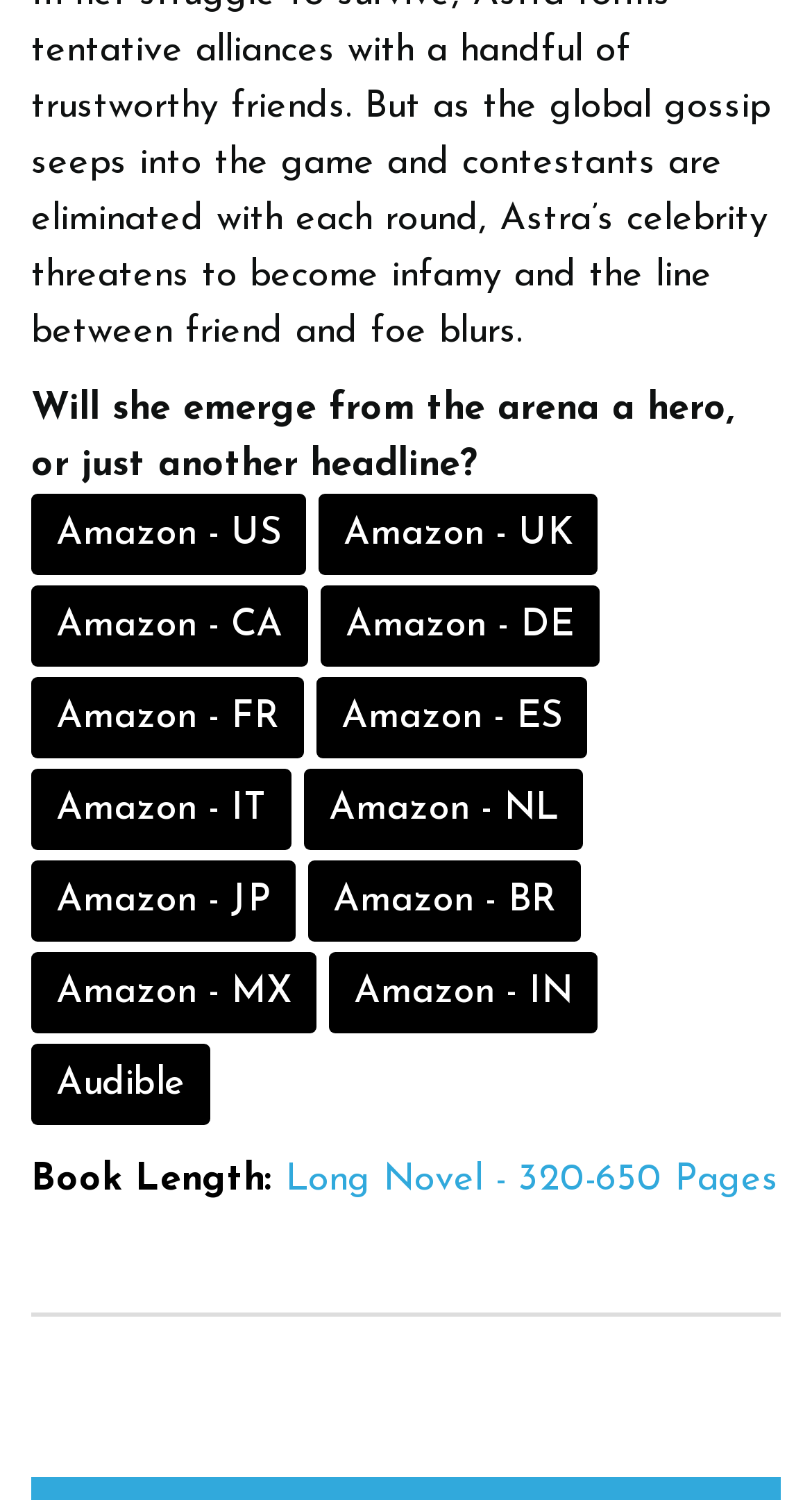Given the description of a UI element: "Media Hosts", identify the bounding box coordinates of the matching element in the webpage screenshot.

None